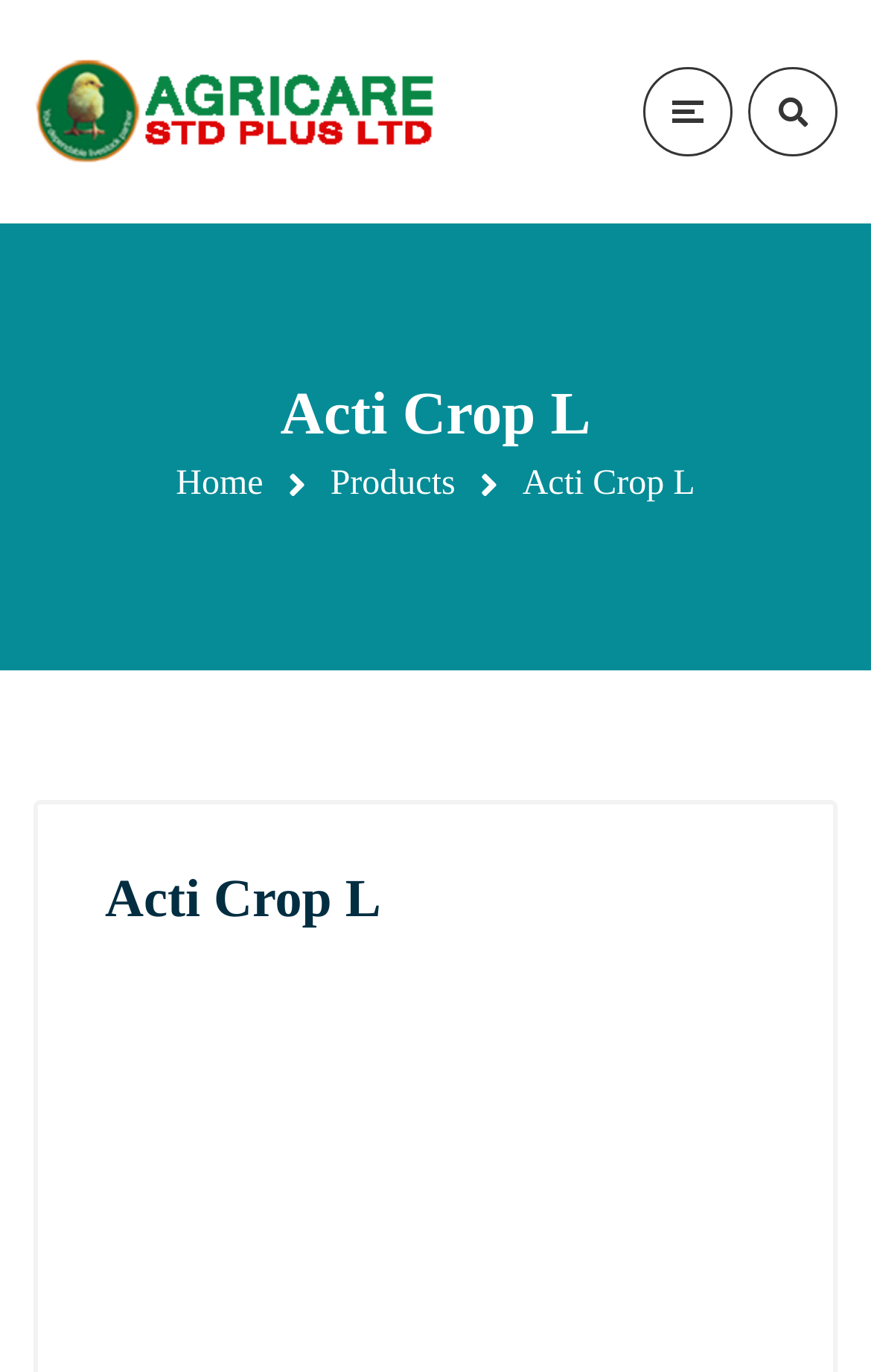Provide your answer in one word or a succinct phrase for the question: 
What is the position of the company name 'Acti Crop L'?

Center